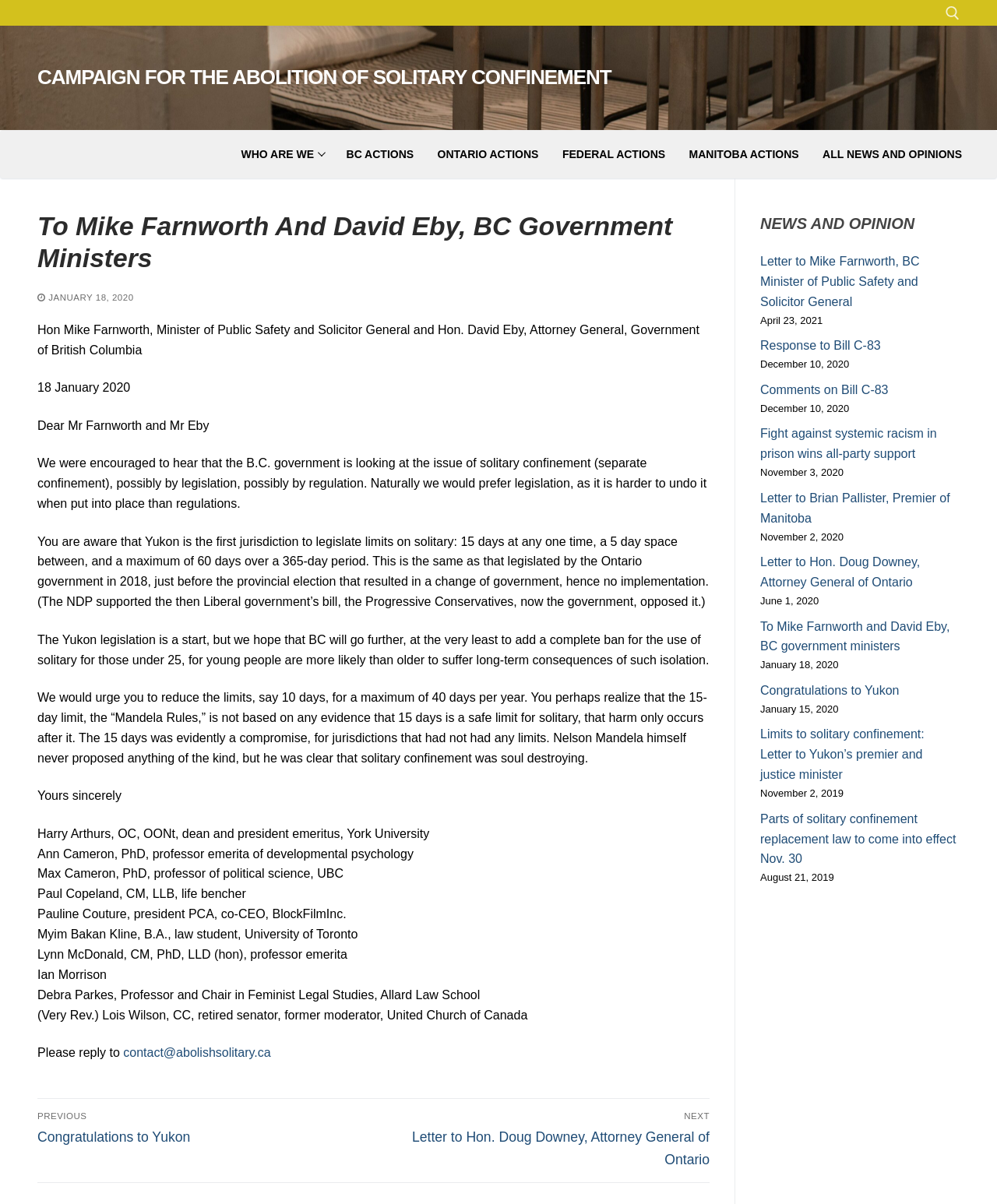Pinpoint the bounding box coordinates of the element you need to click to execute the following instruction: "contact the campaign". The bounding box should be represented by four float numbers between 0 and 1, in the format [left, top, right, bottom].

[0.124, 0.869, 0.272, 0.88]